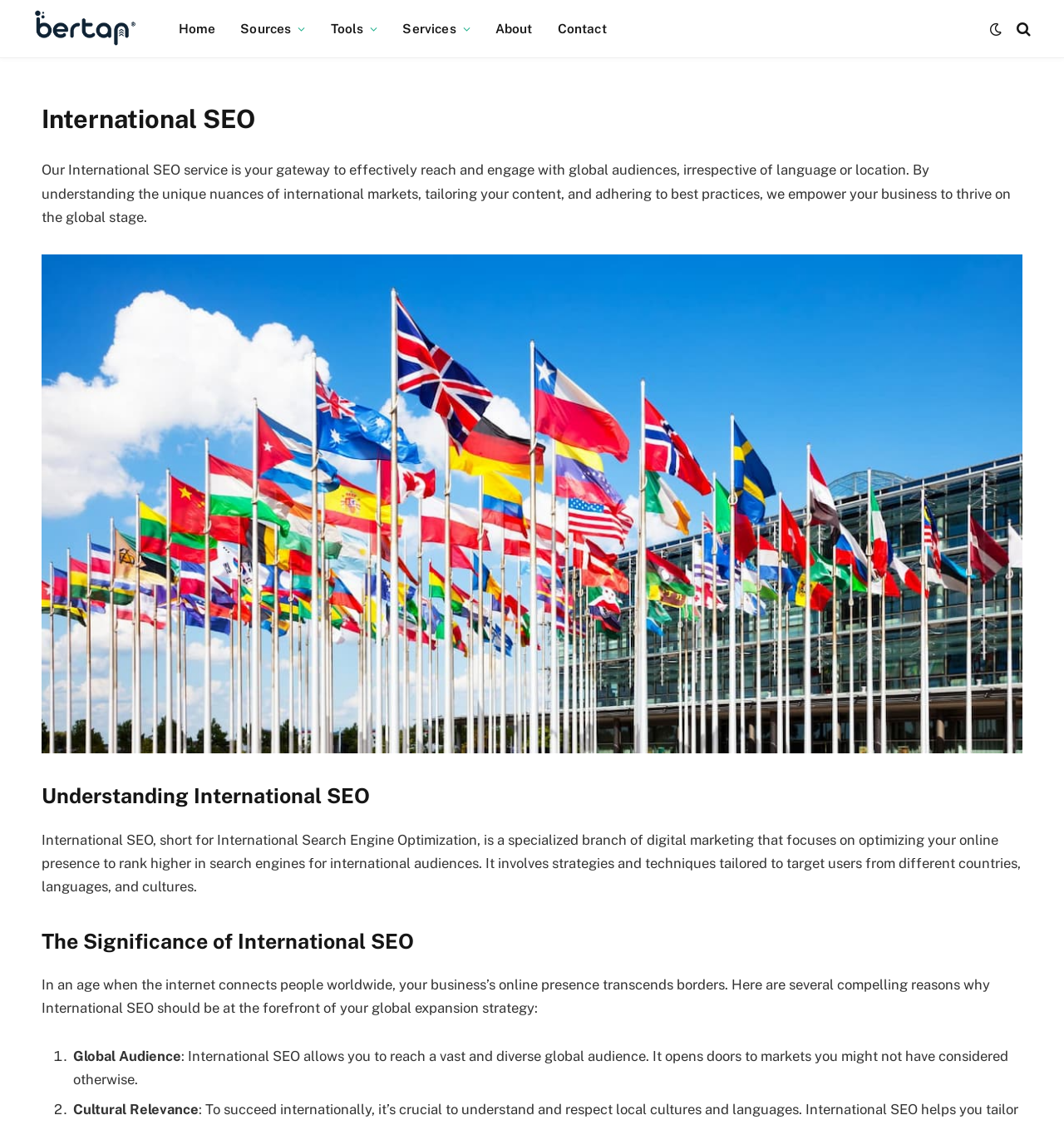Give a one-word or one-phrase response to the question:
How many reasons are mentioned for International SEO being important?

2